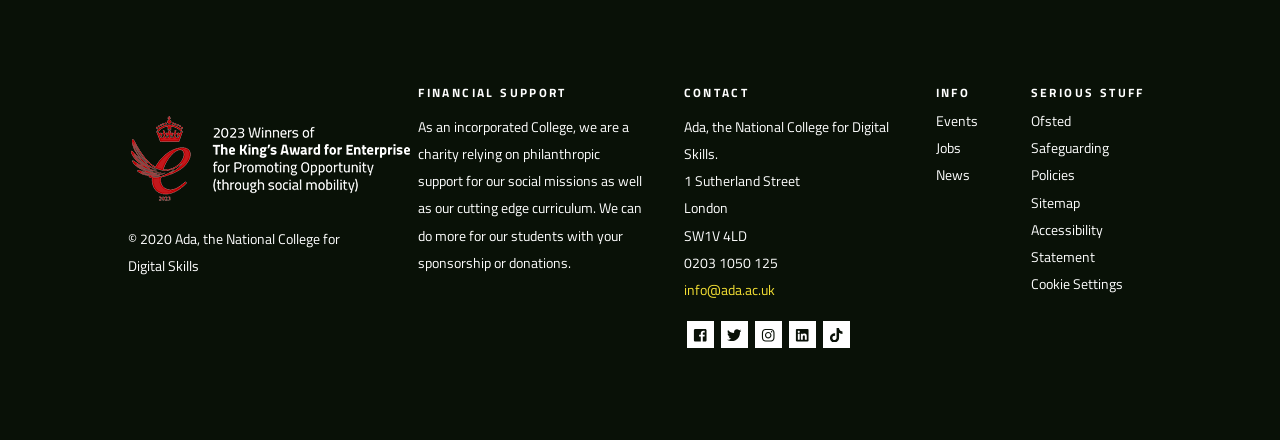What is the address of the college?
Observe the image and answer the question with a one-word or short phrase response.

1 Sutherland Street, London, SW1V 4LD